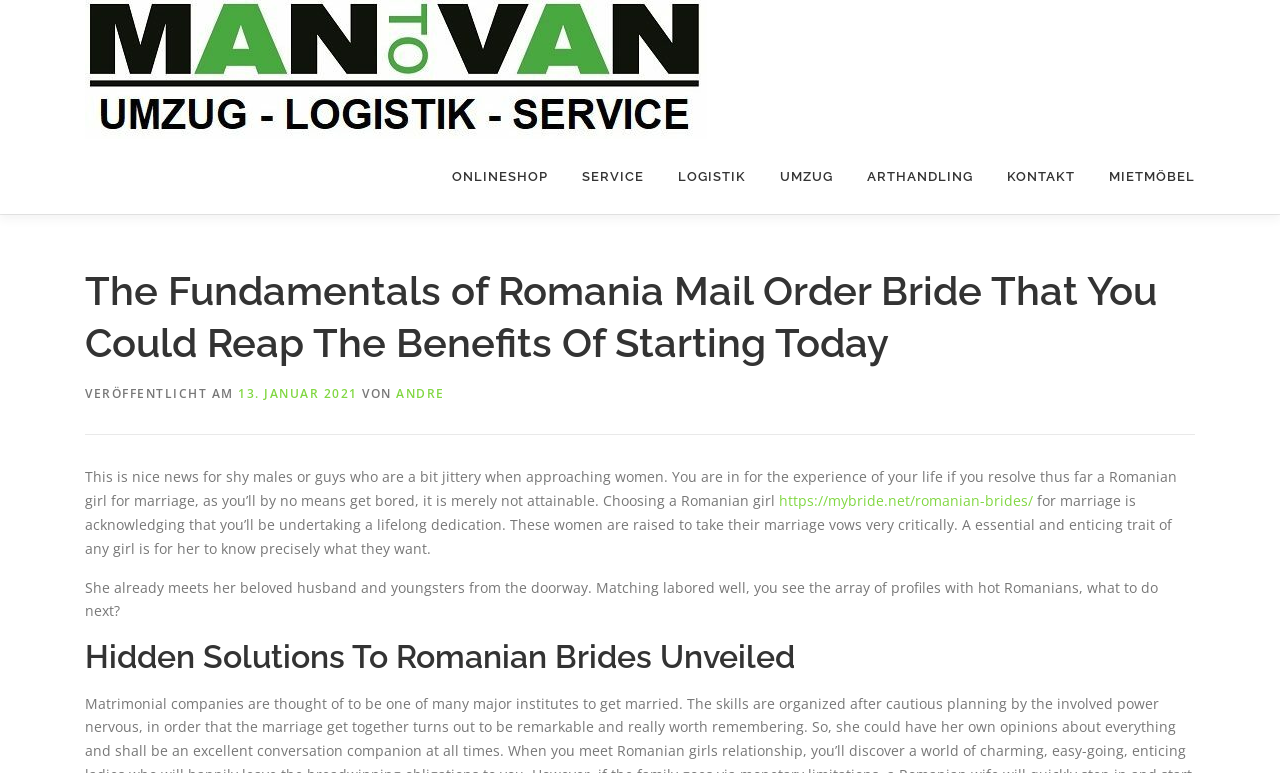Identify the bounding box coordinates for the region of the element that should be clicked to carry out the instruction: "Visit the 'ONLINESHOP' page". The bounding box coordinates should be four float numbers between 0 and 1, i.e., [left, top, right, bottom].

[0.34, 0.18, 0.441, 0.277]